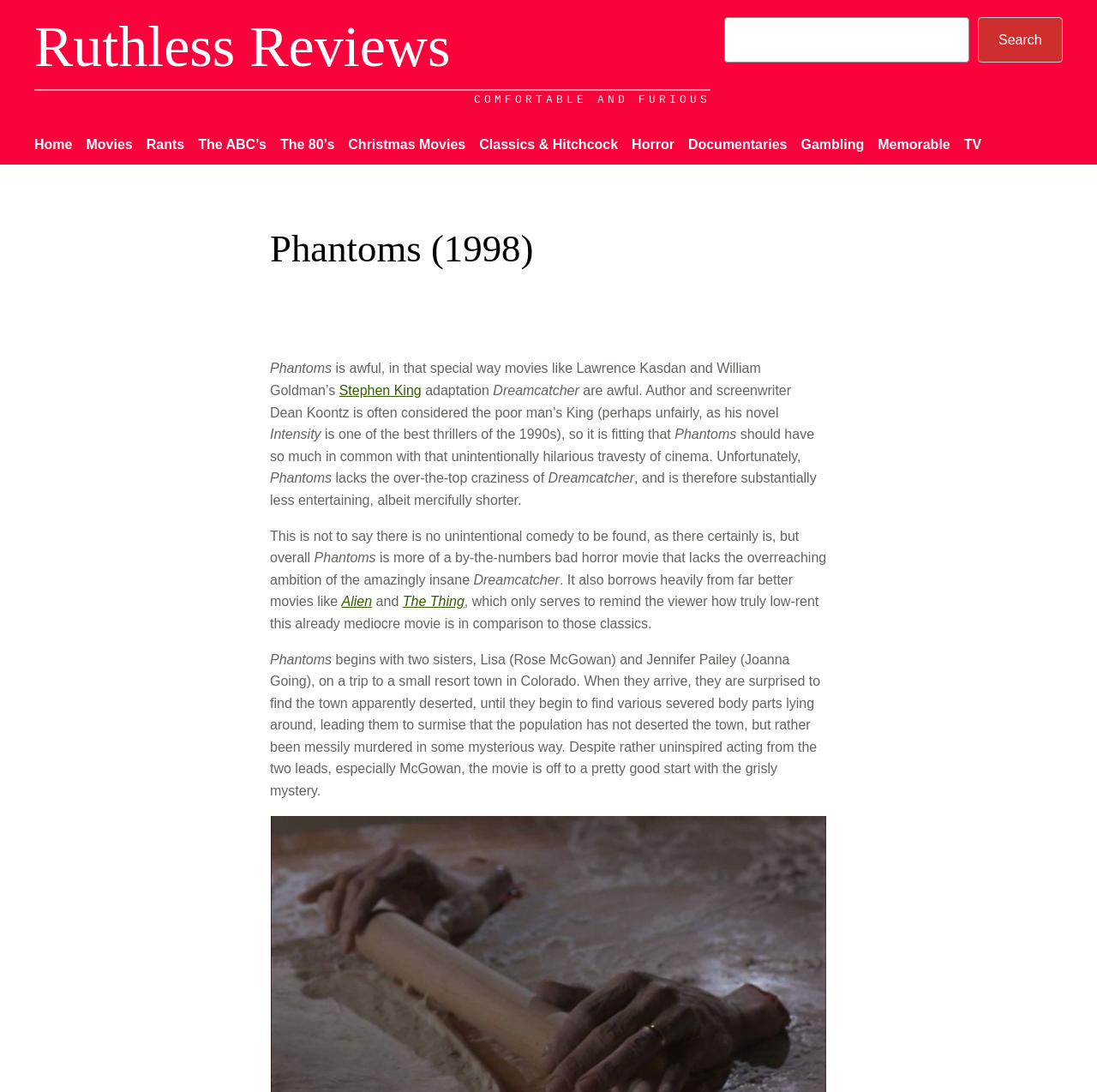Specify the bounding box coordinates of the region I need to click to perform the following instruction: "Go to the Home page". The coordinates must be four float numbers in the range of 0 to 1, i.e., [left, top, right, bottom].

[0.031, 0.123, 0.066, 0.143]